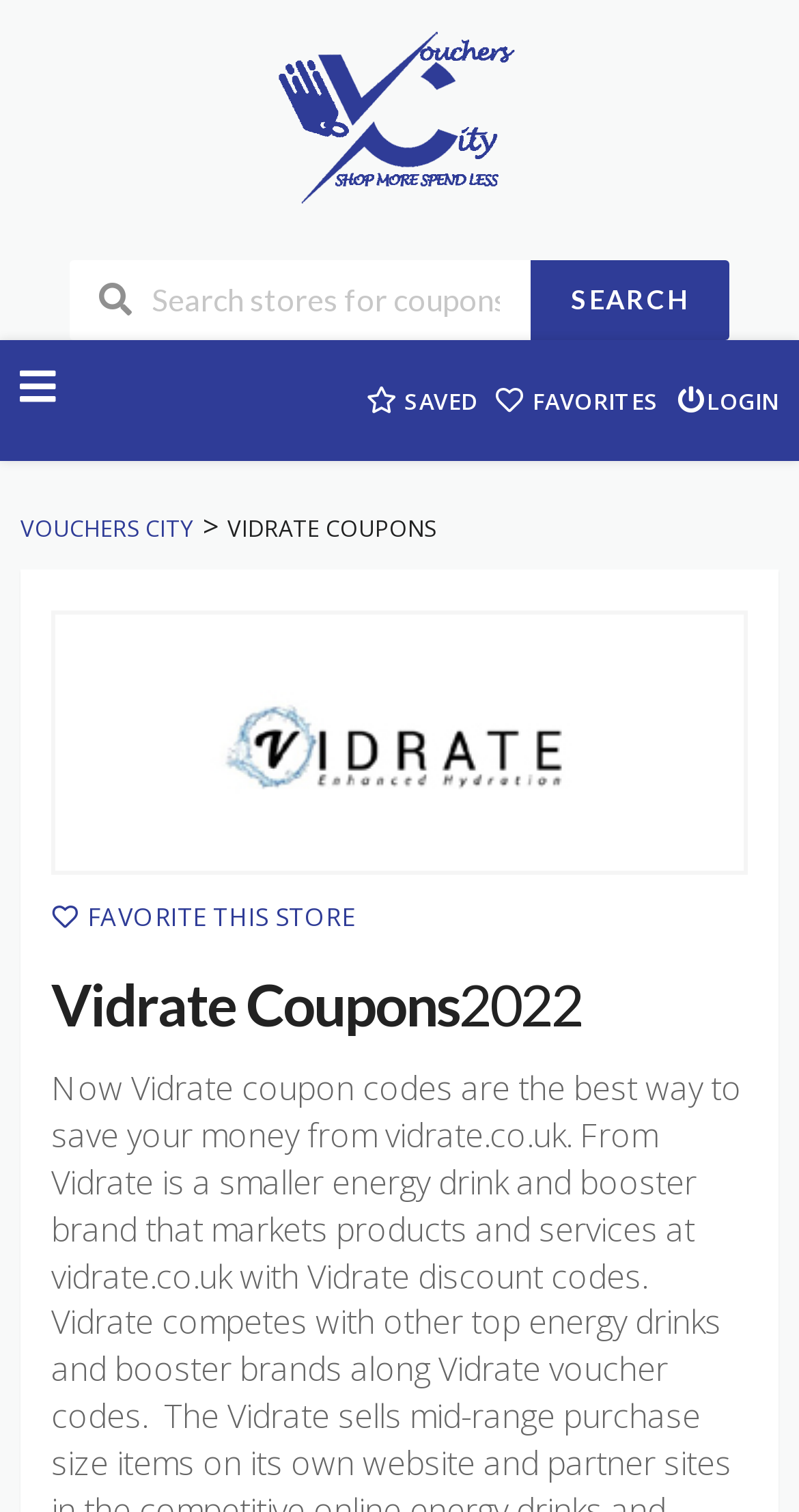Please locate the clickable area by providing the bounding box coordinates to follow this instruction: "Click on Vidrate Coupons".

[0.285, 0.338, 0.546, 0.359]